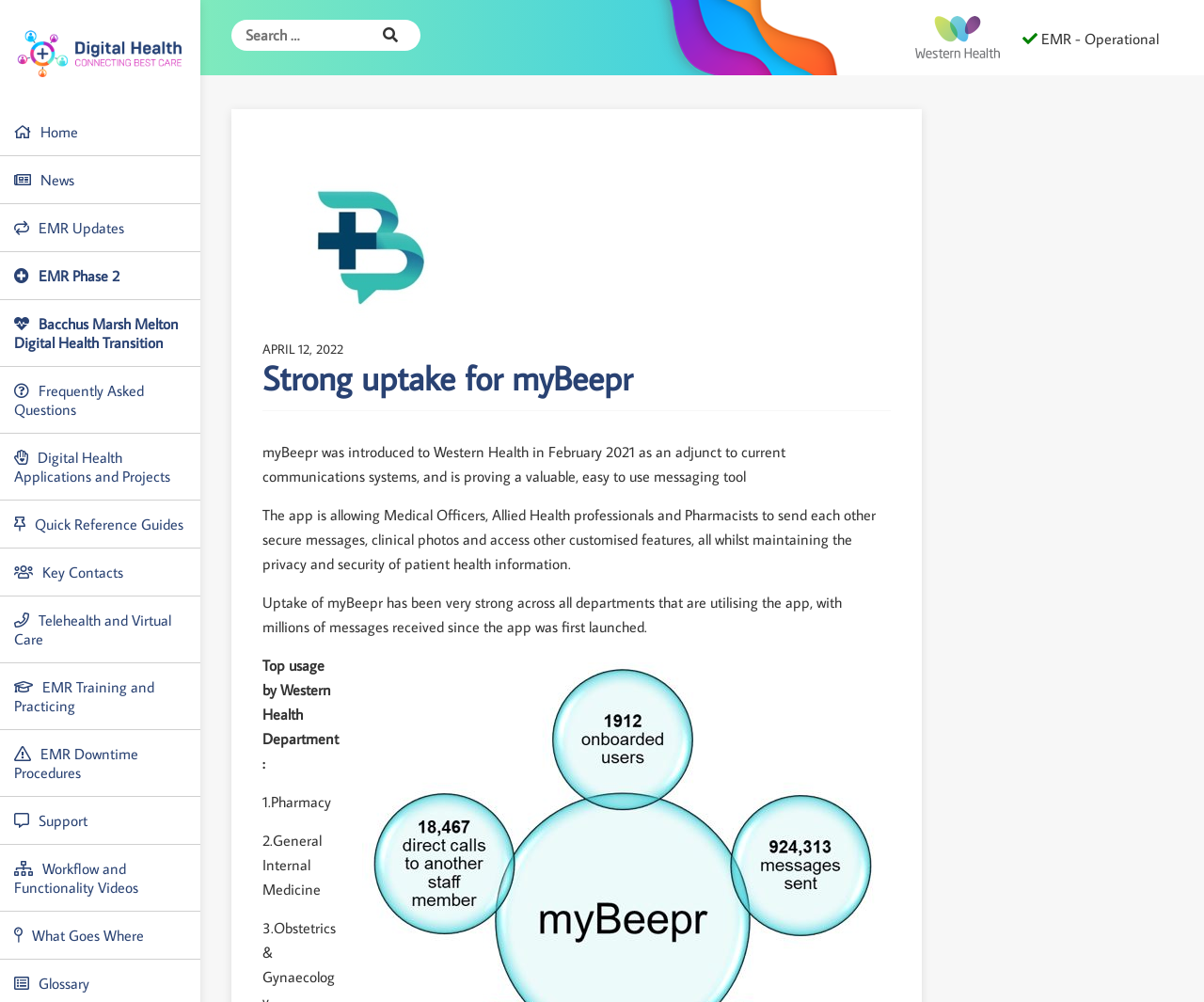Locate the bounding box coordinates of the element that needs to be clicked to carry out the instruction: "check EMR updates". The coordinates should be given as four float numbers ranging from 0 to 1, i.e., [left, top, right, bottom].

[0.0, 0.204, 0.167, 0.252]